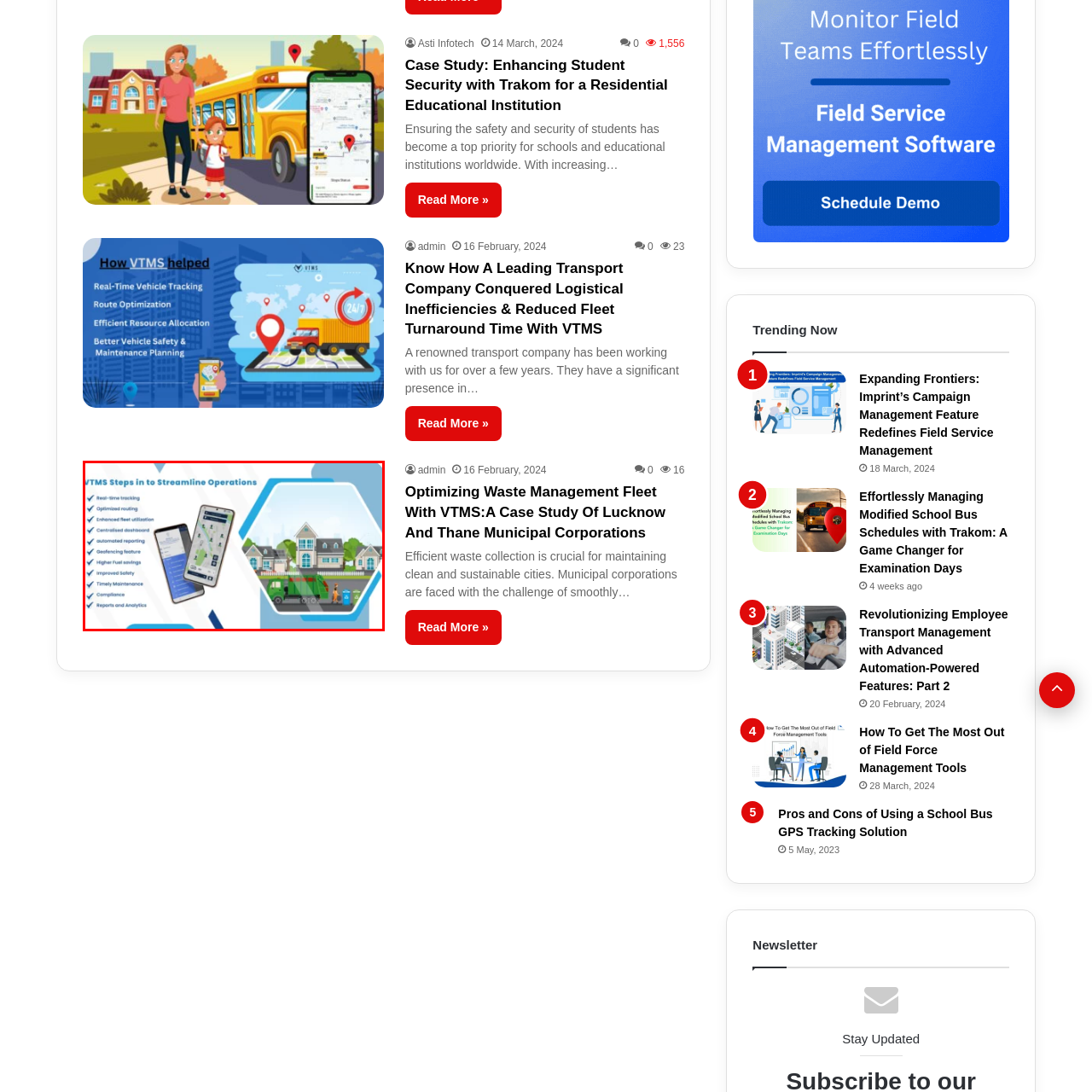Observe the image framed by the red bounding box and present a detailed answer to the following question, relying on the visual data provided: What is shown on the two smartphones?

The two smartphones on the left side of the infographic display user-friendly maps and operational dashboards, symbolizing real-time tracking and centralized monitoring capabilities.